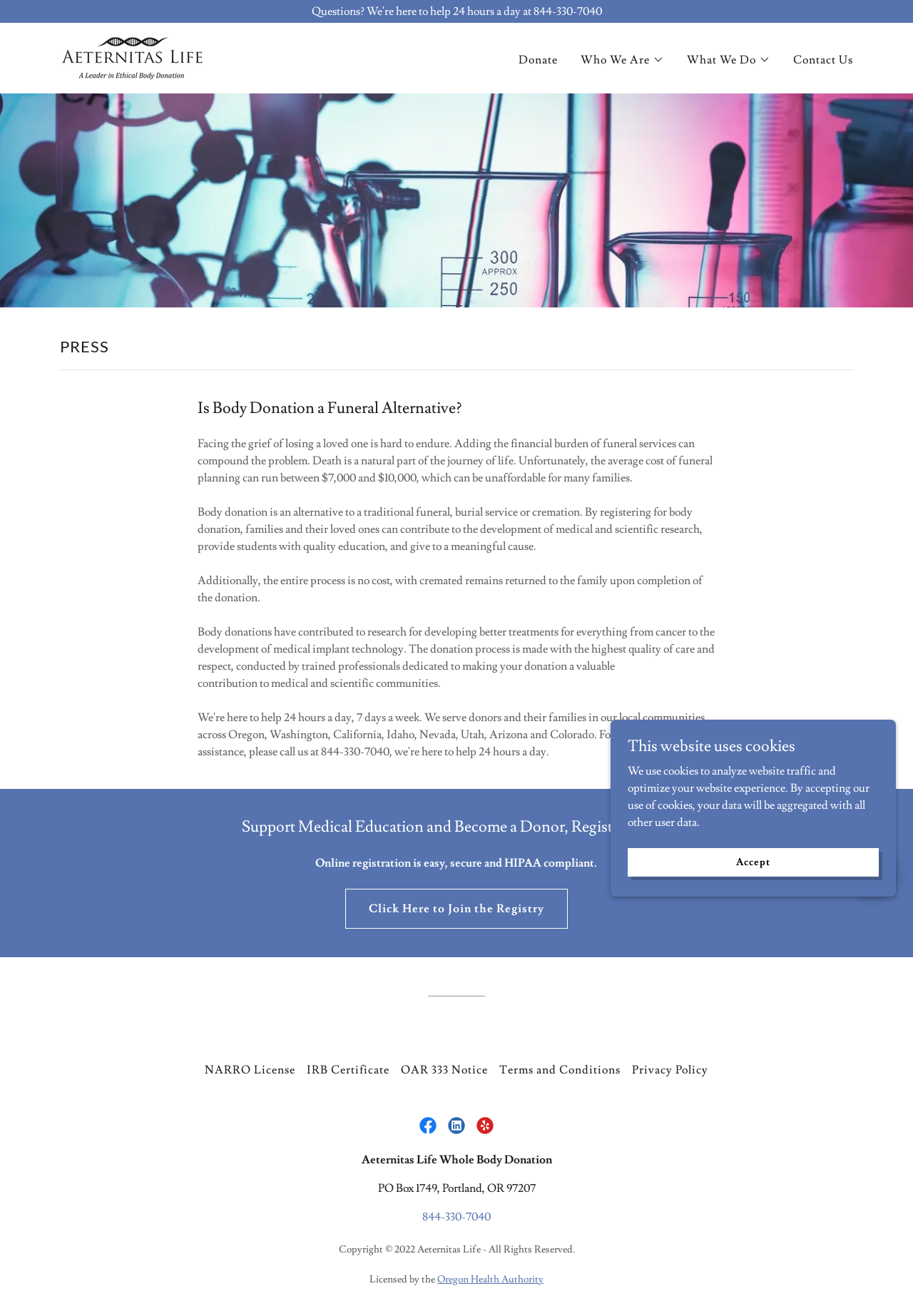What is the name of the organization? Based on the screenshot, please respond with a single word or phrase.

Aeternitas Life